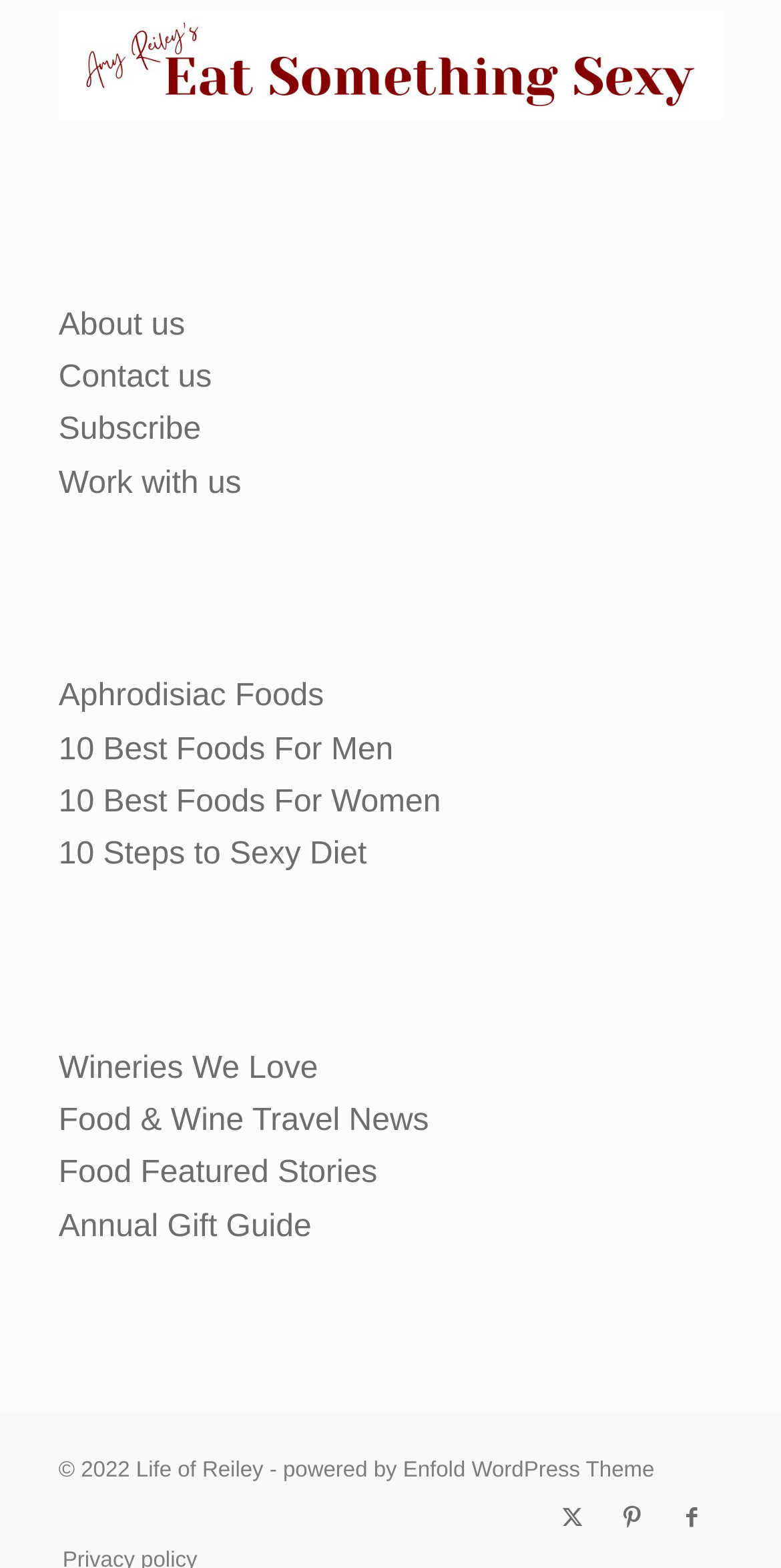Based on the element description: "10 Best Foods For Men", identify the bounding box coordinates for this UI element. The coordinates must be four float numbers between 0 and 1, listed as [left, top, right, bottom].

[0.075, 0.467, 0.504, 0.489]